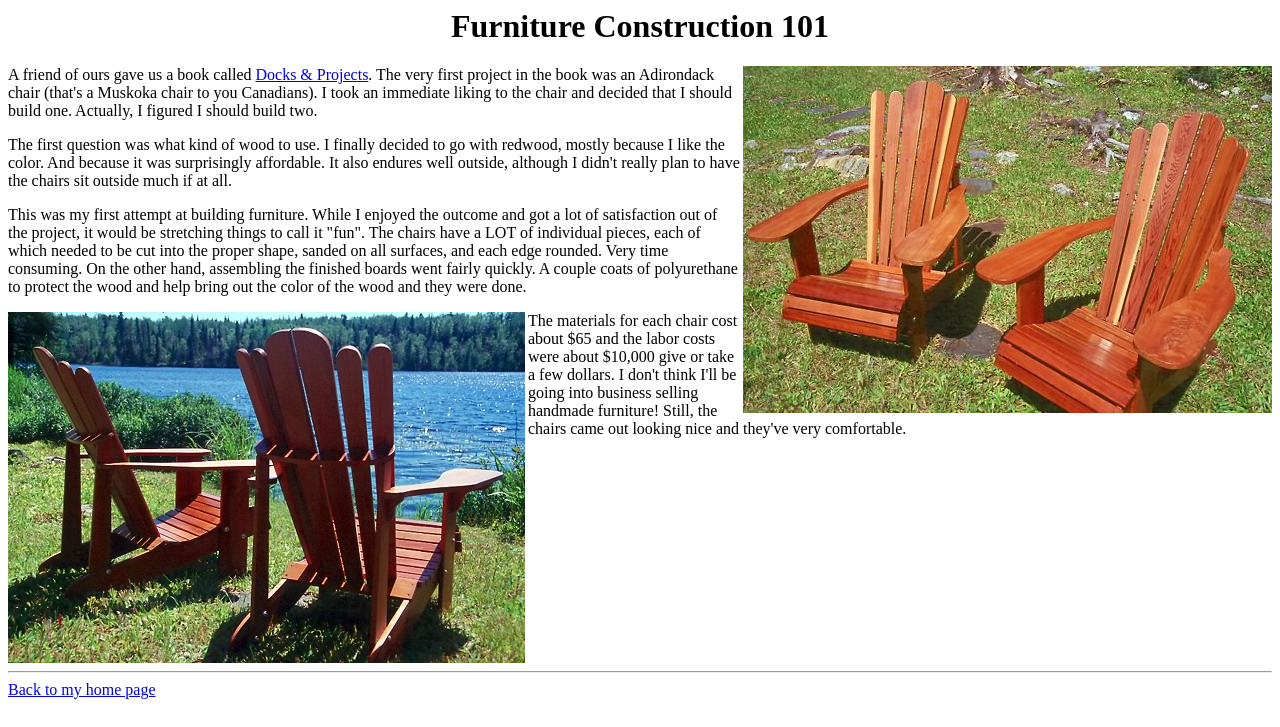How many images are on the webpage?
Please provide a single word or phrase based on the screenshot.

2